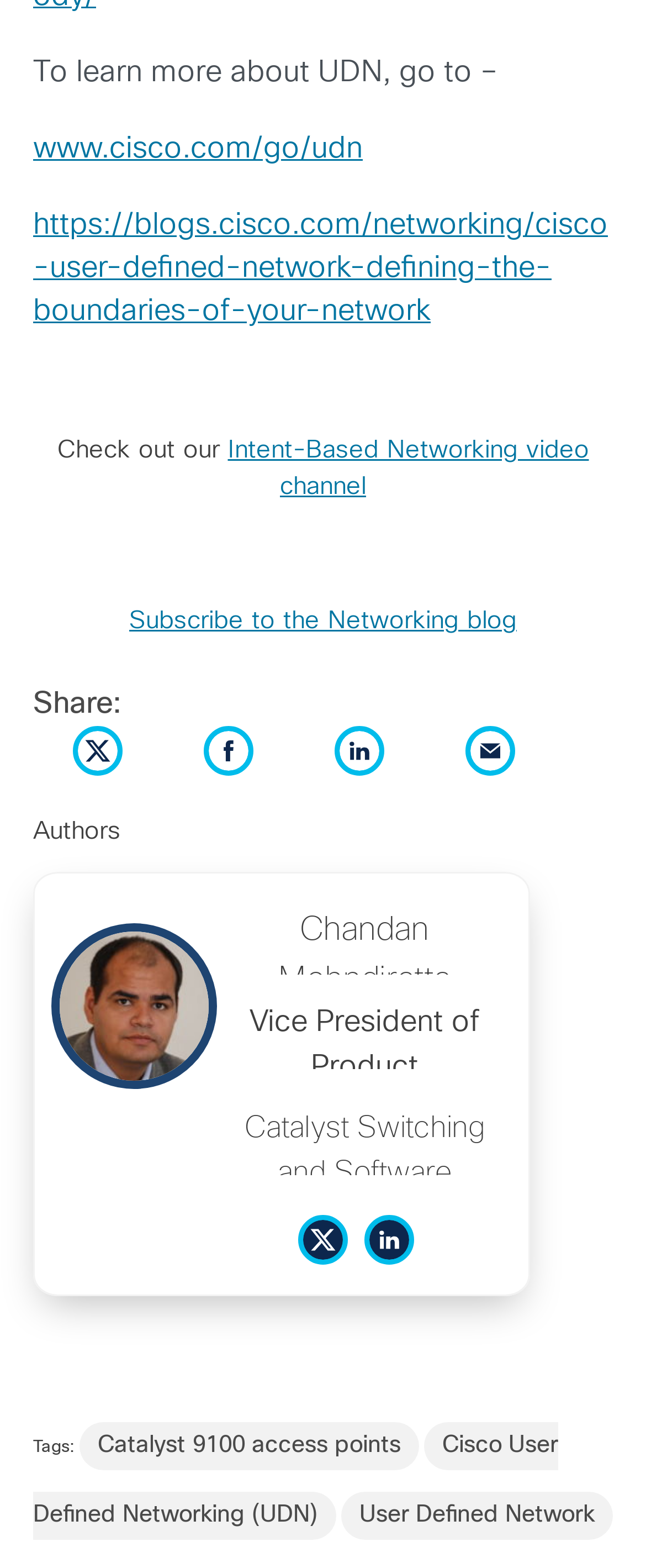Determine the bounding box coordinates of the UI element that matches the following description: "parent_node: Chandan Mehndiratta". The coordinates should be four float numbers between 0 and 1 in the format [left, top, right, bottom].

[0.462, 0.805, 0.564, 0.821]